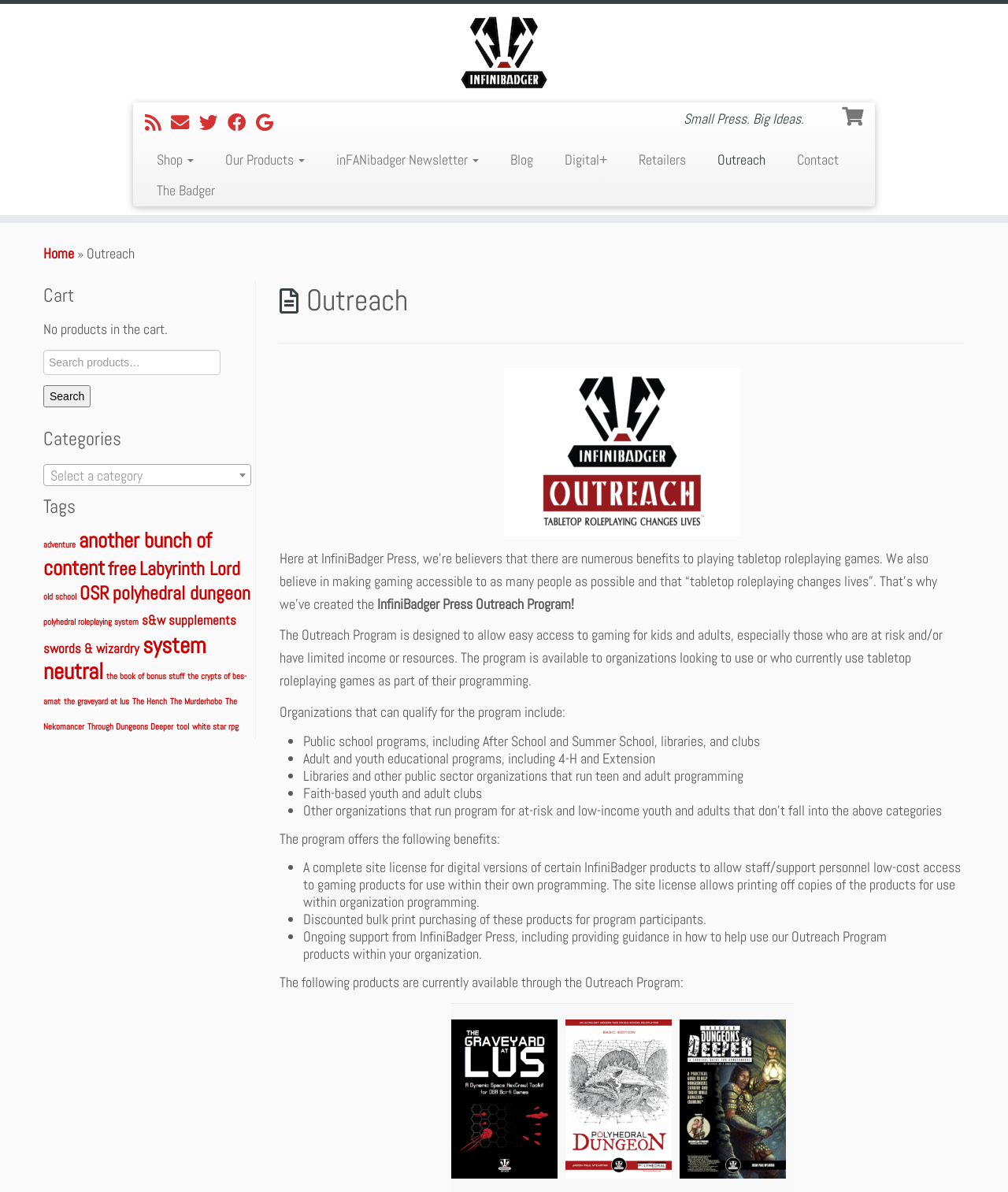Please locate the clickable area by providing the bounding box coordinates to follow this instruction: "Subscribe to the RSS feed".

[0.144, 0.093, 0.17, 0.113]